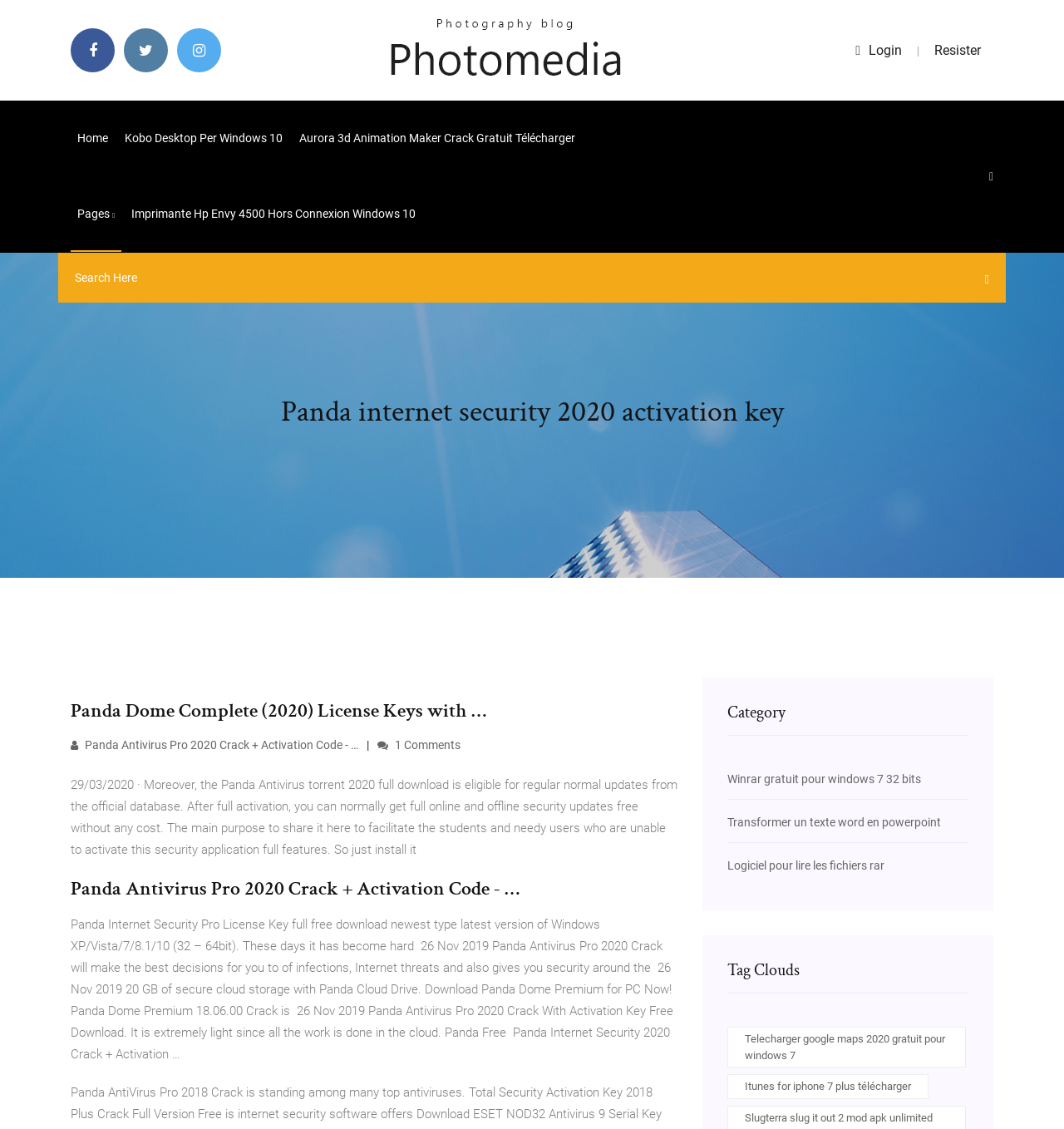Respond with a single word or short phrase to the following question: 
What is the benefit of using Panda Antivirus Pro 2020?

Get full online and offline security updates free